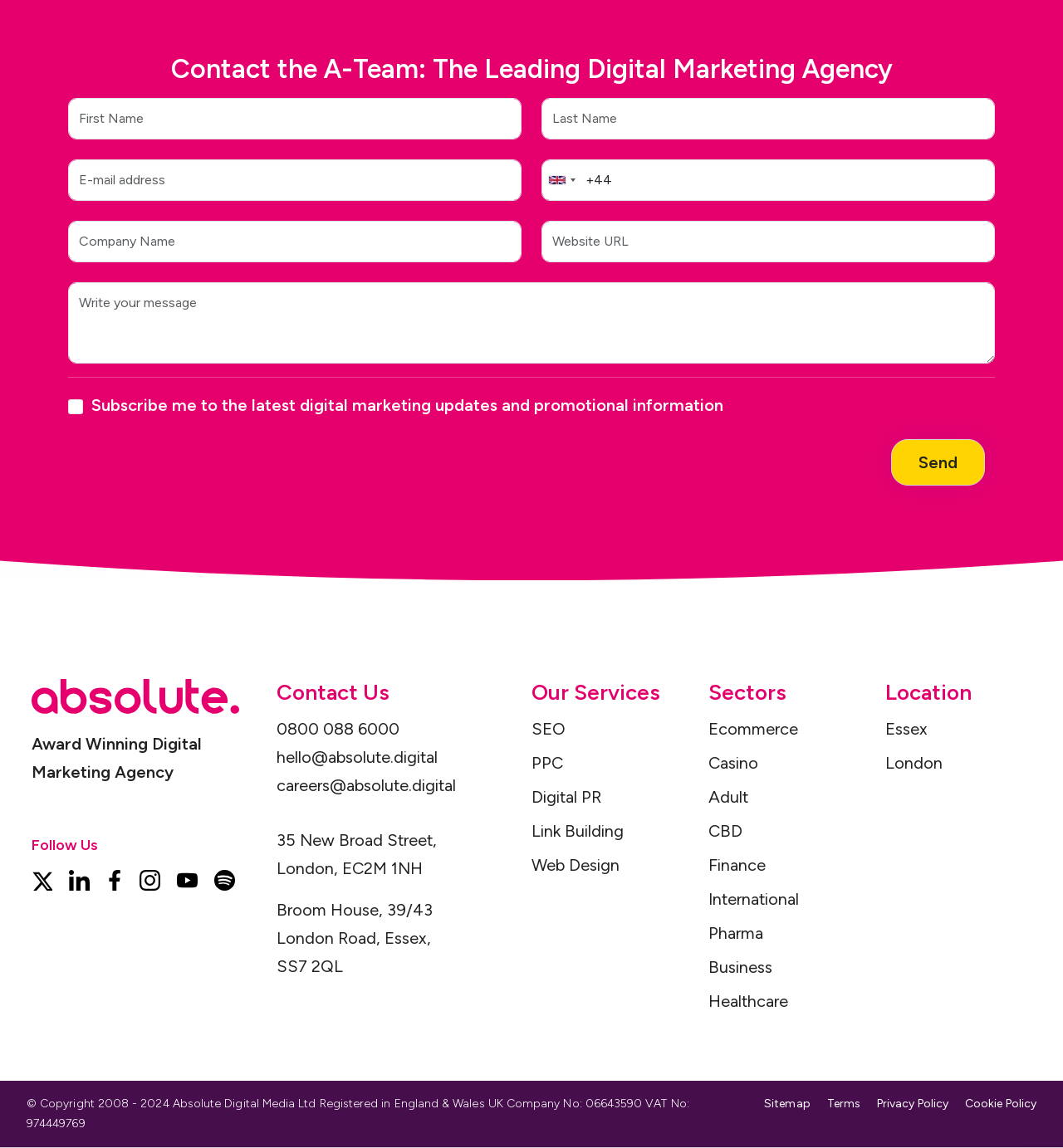Using the description: "name="ymessage" placeholder="Write your message"", determine the UI element's bounding box coordinates. Ensure the coordinates are in the format of four float numbers between 0 and 1, i.e., [left, top, right, bottom].

[0.064, 0.246, 0.936, 0.317]